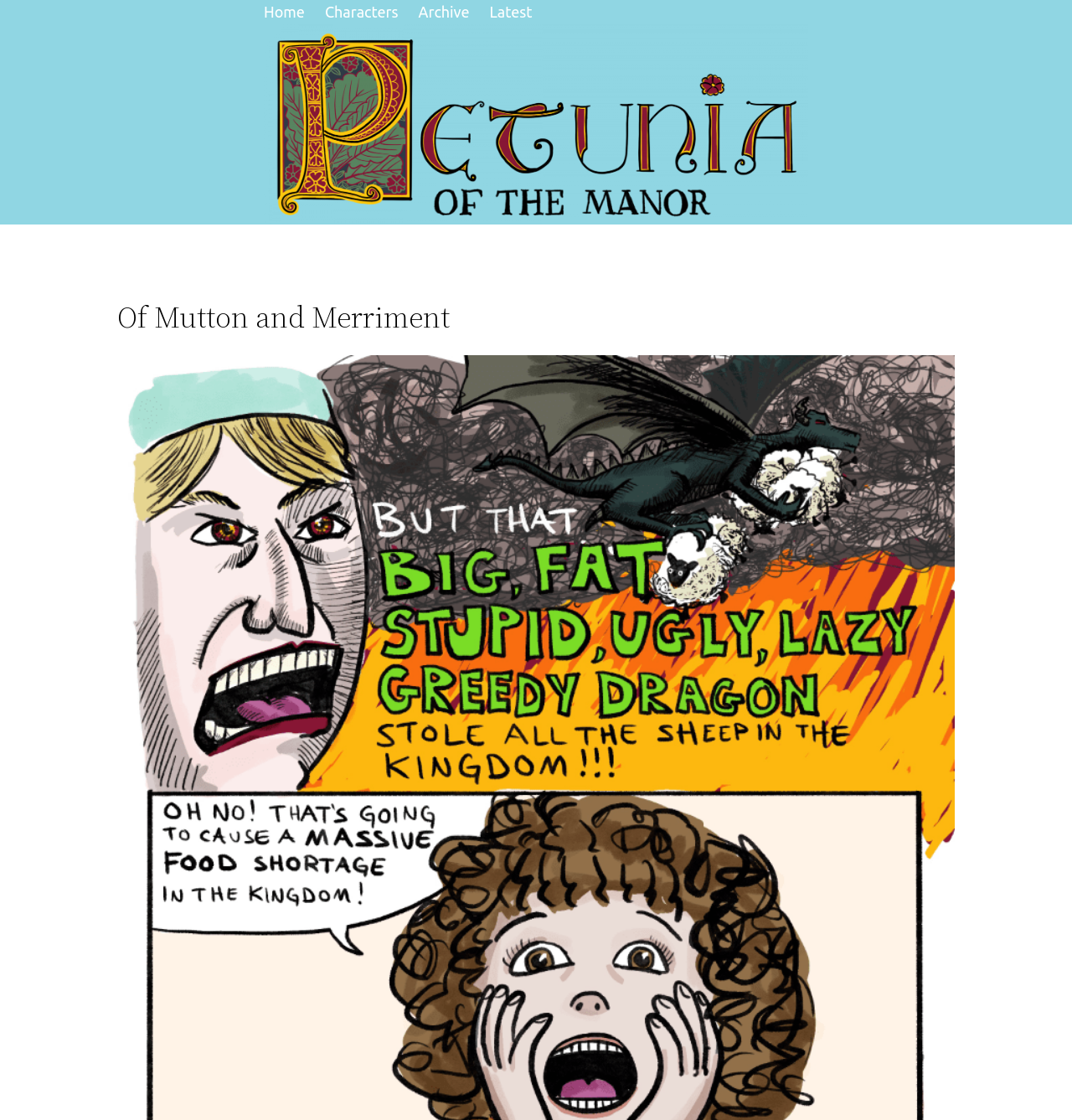Given the element description: "Characters", predict the bounding box coordinates of this UI element. The coordinates must be four float numbers between 0 and 1, given as [left, top, right, bottom].

[0.303, 0.0, 0.372, 0.022]